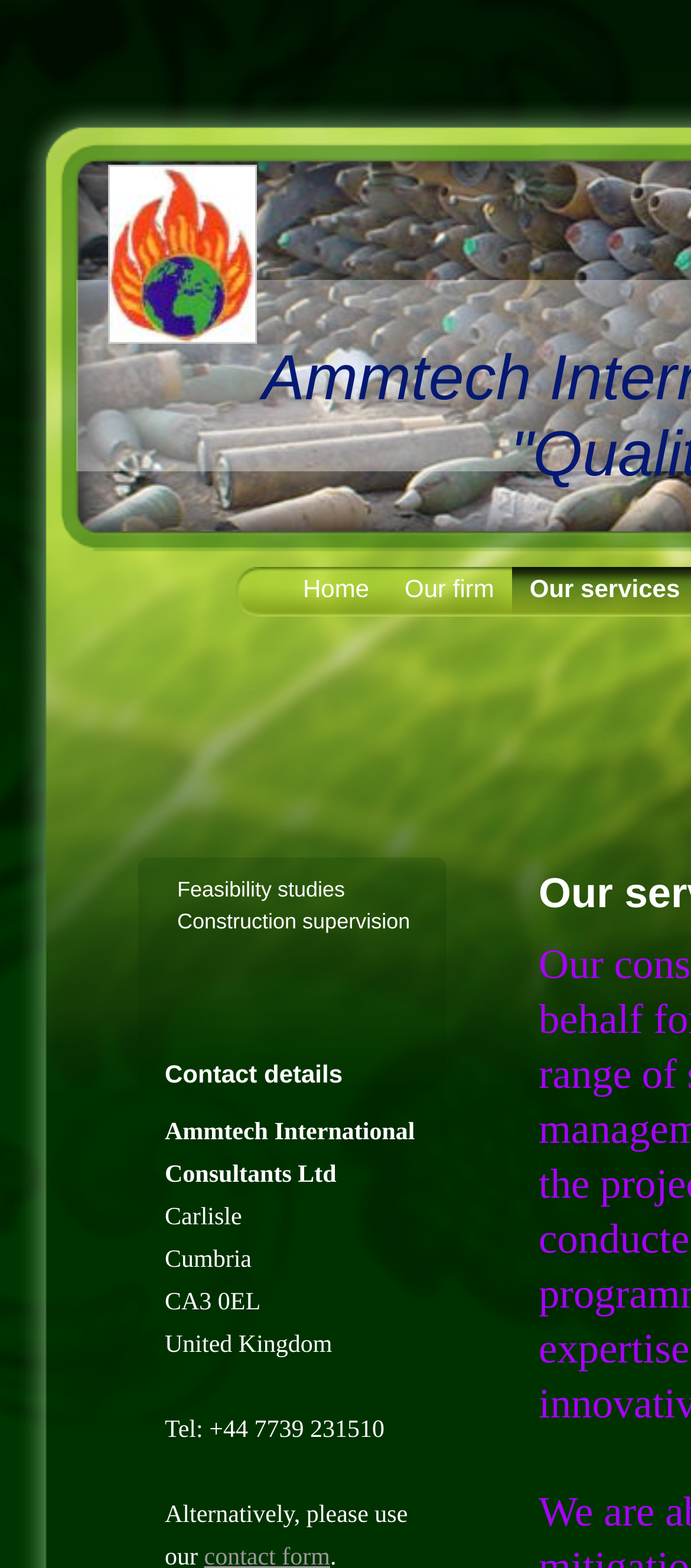Give the bounding box coordinates for this UI element: "Construction supervision". The coordinates should be four float numbers between 0 and 1, arranged as [left, top, right, bottom].

[0.226, 0.577, 0.633, 0.598]